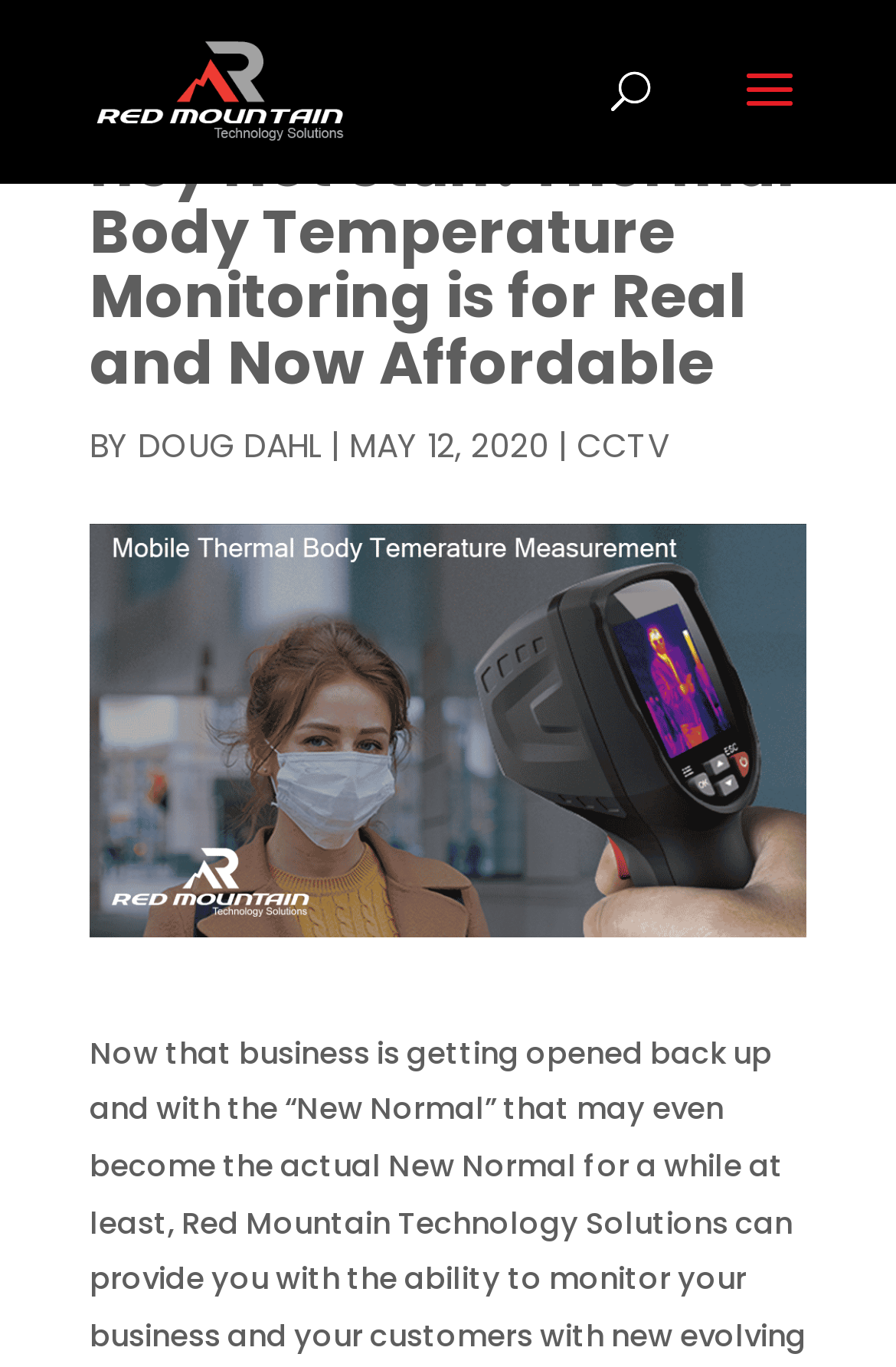Can you find and provide the title of the webpage?

Hey Hot Stuff! Thermal Body Temperature Monitoring is for Real and Now Affordable